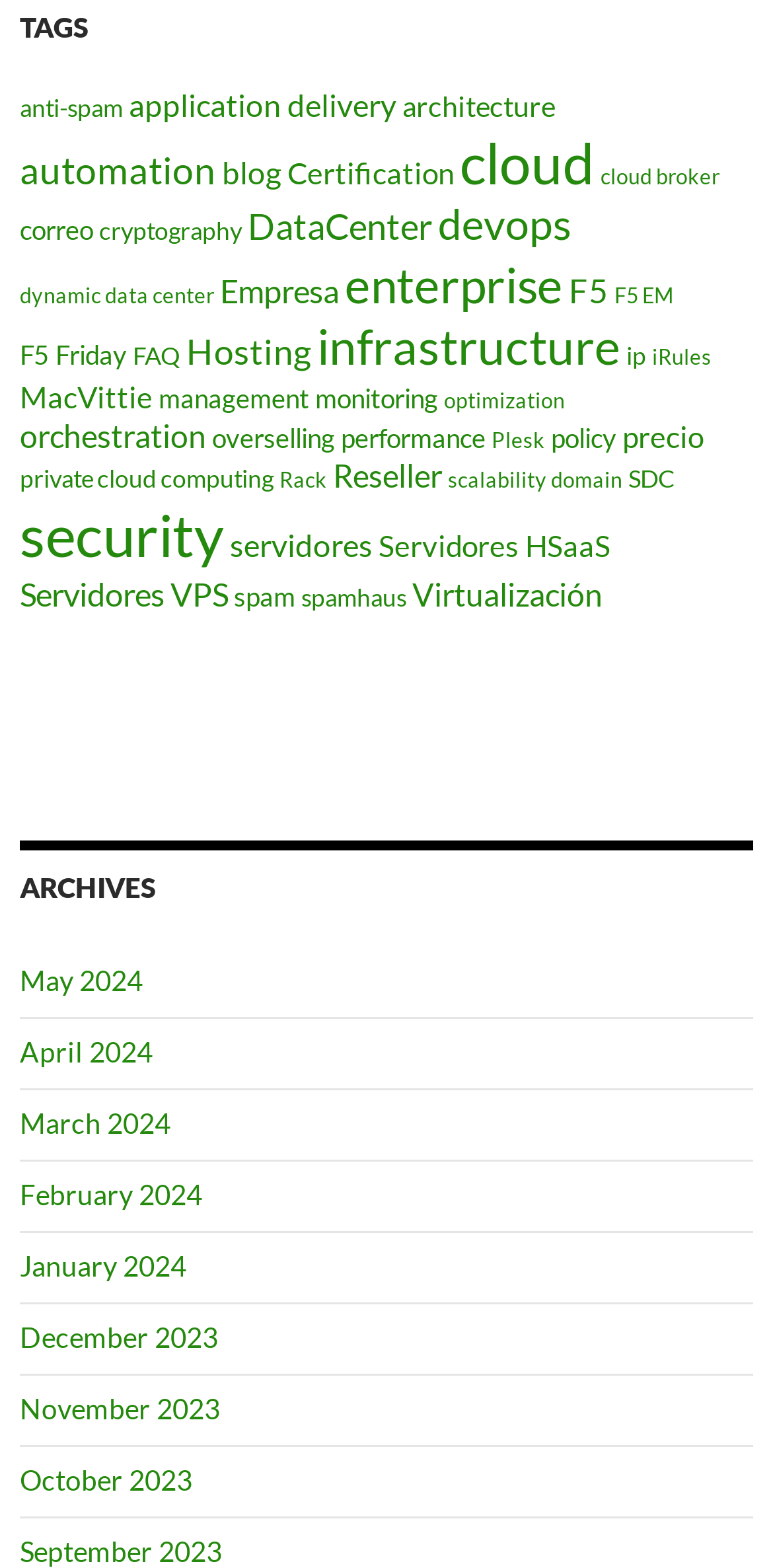Pinpoint the bounding box coordinates of the element to be clicked to execute the instruction: "Click on the 'TDPel' link".

None